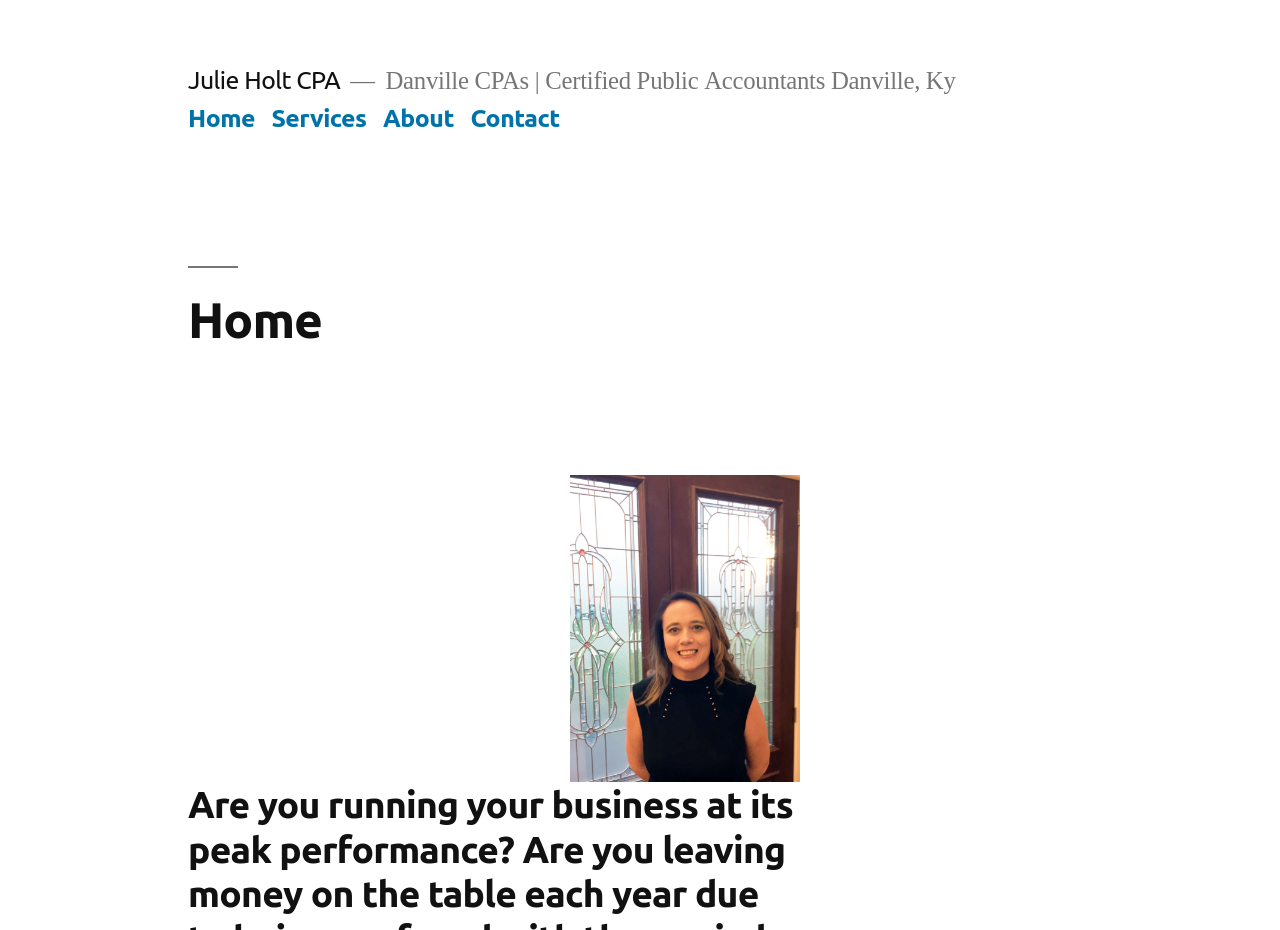What is the first menu item in the top menu?
Provide a fully detailed and comprehensive answer to the question.

The top menu can be found at the top of the webpage, and the first menu item is 'Home'. This is a link that can be clicked to navigate to the home page of the website.